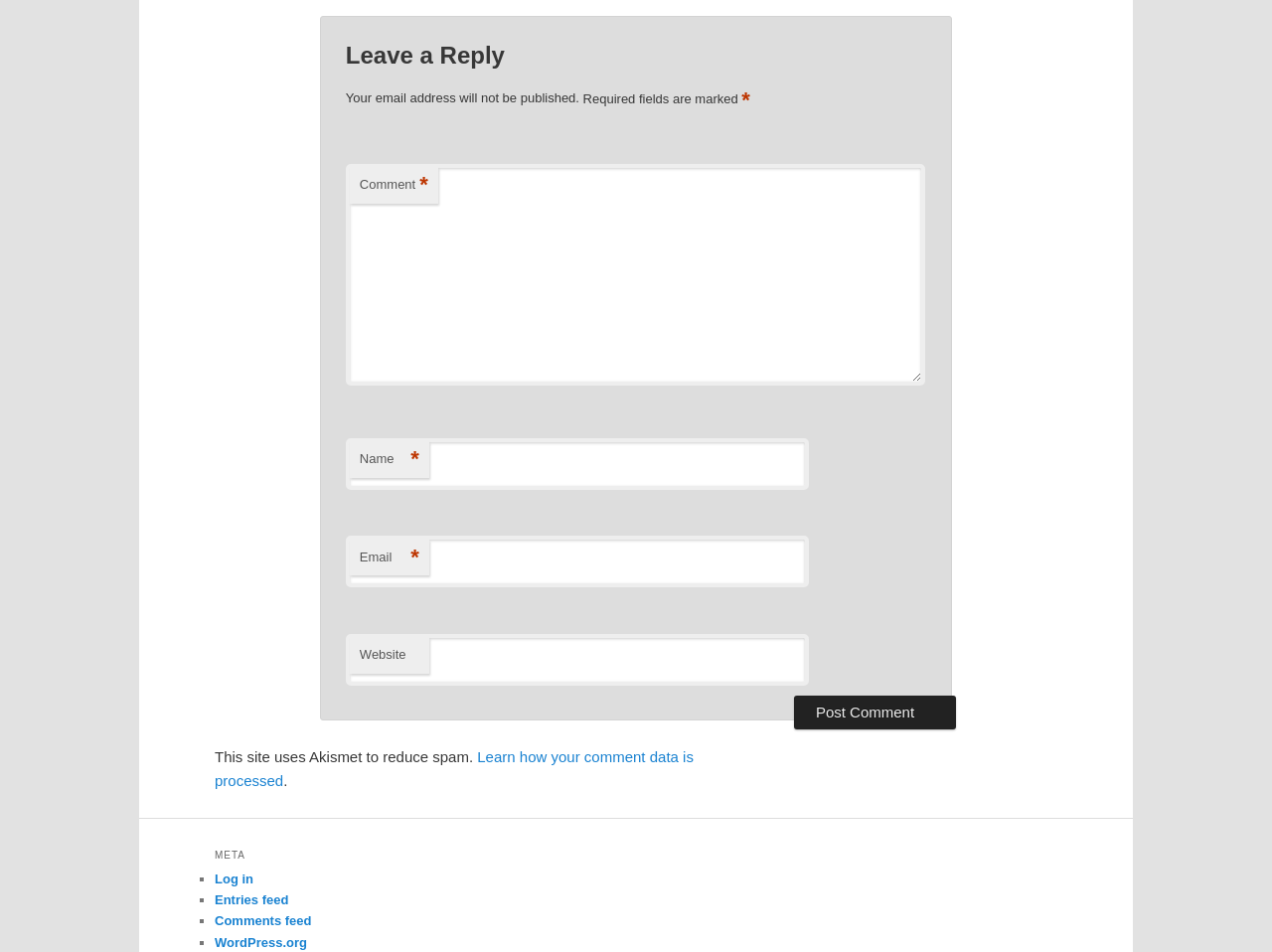What is the purpose of the 'Akismet' mention?
Observe the image and answer the question with a one-word or short phrase response.

Reduce spam